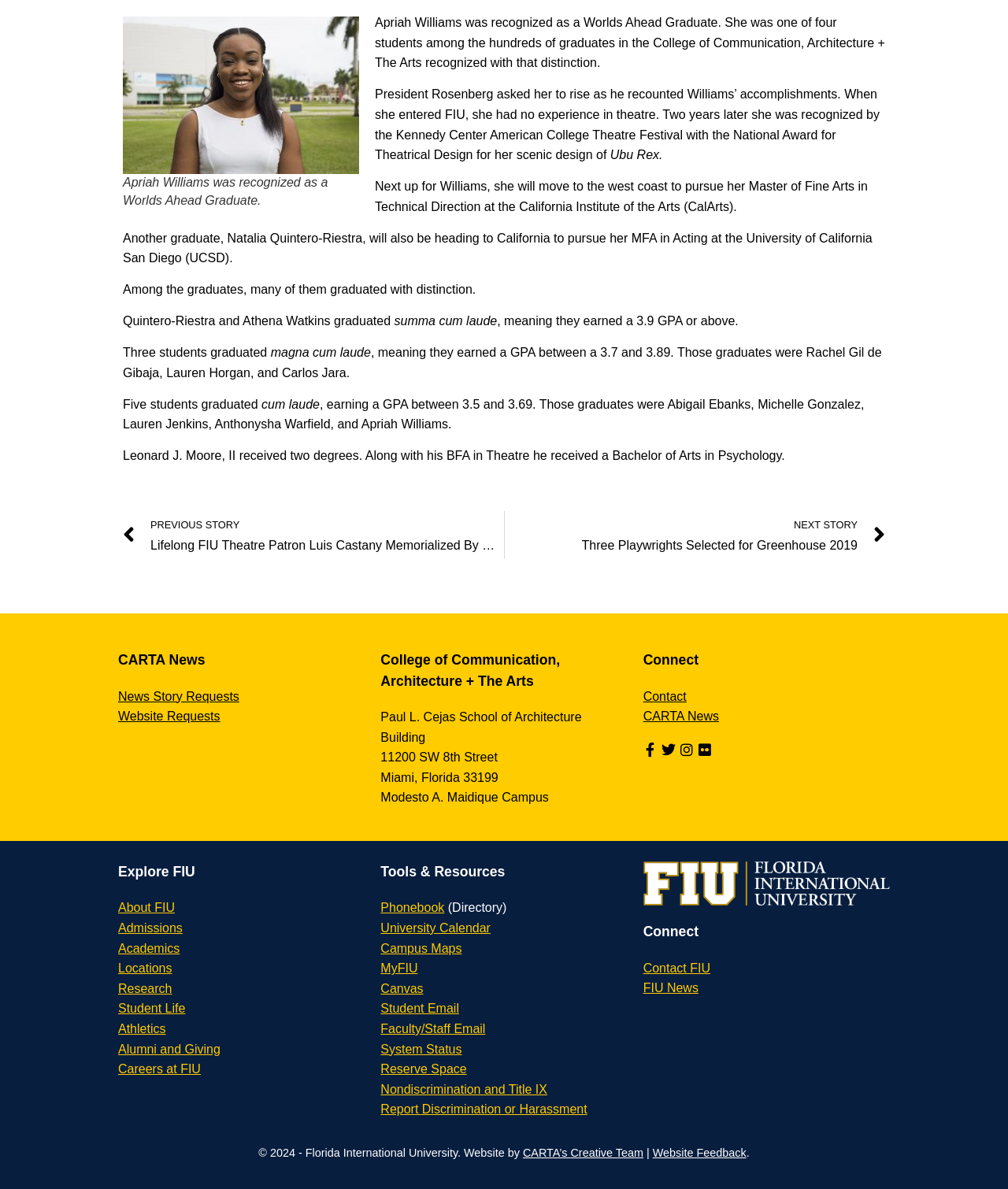Reply to the question with a single word or phrase:
What is the name of the building where the College of Communication, Architecture + The Arts is located?

Paul L. Cejas School of Architecture Building